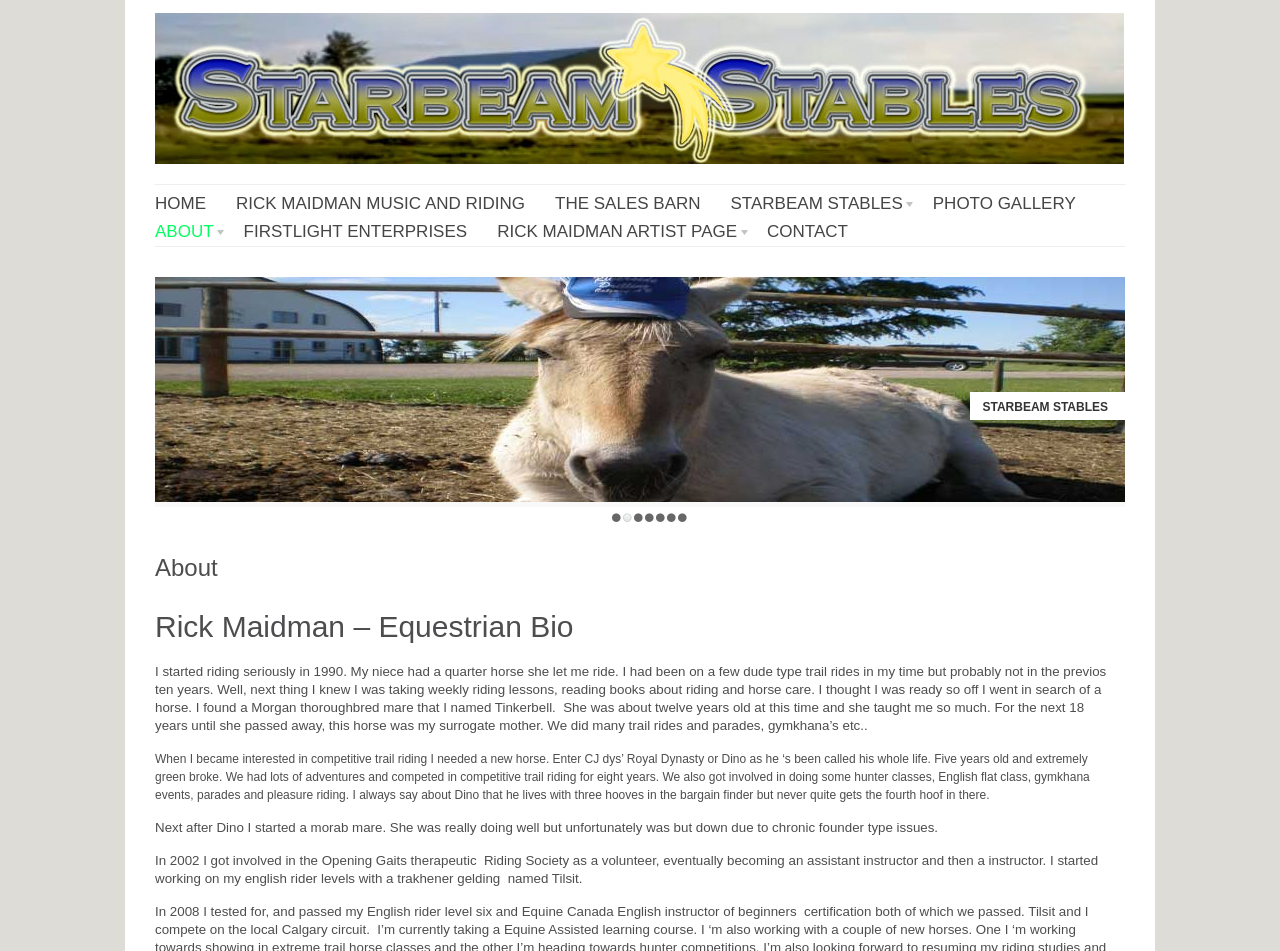Using the element description: "Penis Girthh Enhancement", determine the bounding box coordinates. The coordinates should be in the format [left, top, right, bottom], with values between 0 and 1.

None